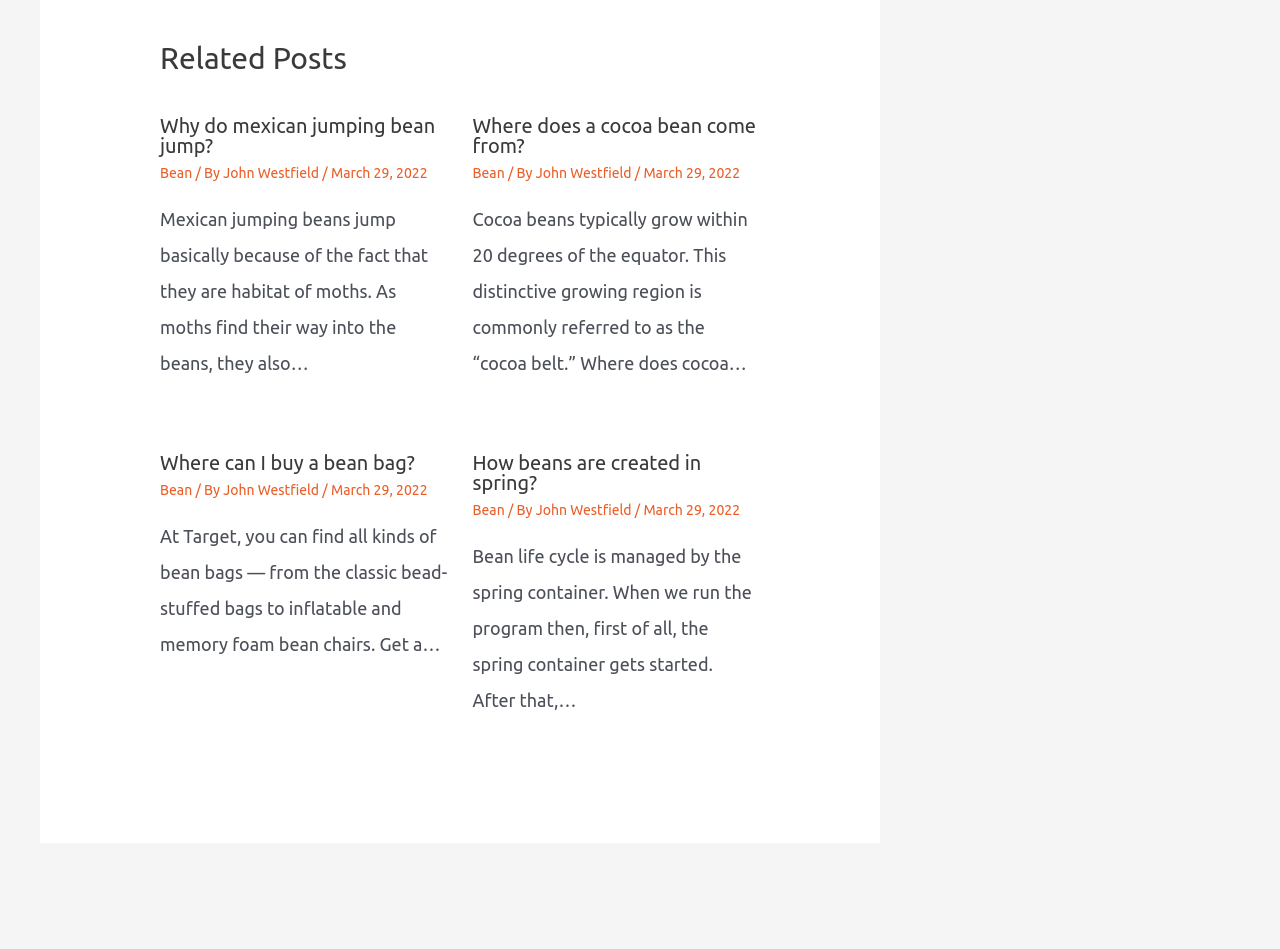Please identify the bounding box coordinates of the element I should click to complete this instruction: 'Click on 'Why do mexican jumping bean jump?''. The coordinates should be given as four float numbers between 0 and 1, like this: [left, top, right, bottom].

[0.125, 0.12, 0.34, 0.165]